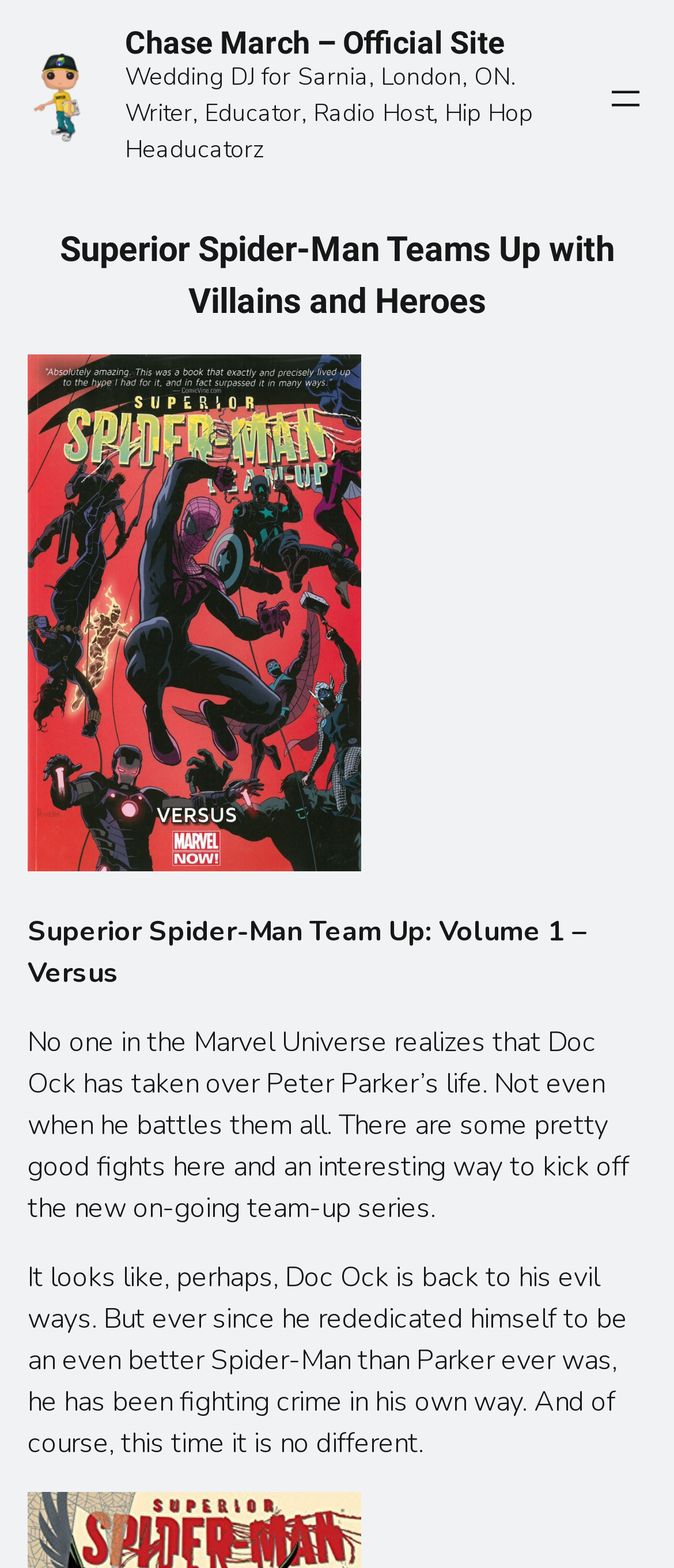Identify the bounding box for the element characterized by the following description: "alt="Chase March – Official Site"".

[0.041, 0.033, 0.145, 0.092]